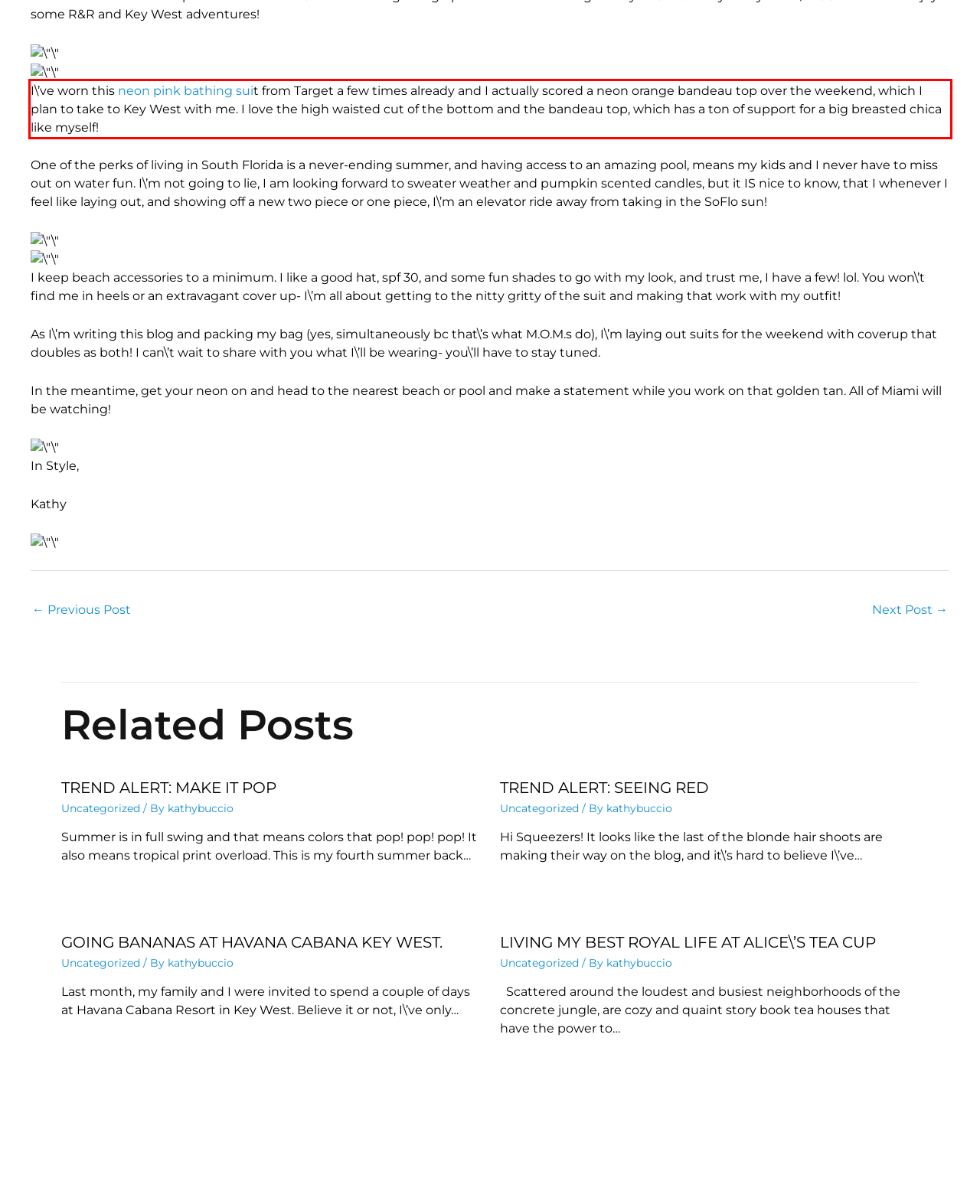The screenshot you have been given contains a UI element surrounded by a red rectangle. Use OCR to read and extract the text inside this red rectangle.

I\’ve worn this neon pink bathing suit from Target a few times already and I actually scored a neon orange bandeau top over the weekend, which I plan to take to Key West with me. I love the high waisted cut of the bottom and the bandeau top, which has a ton of support for a big breasted chica like myself!